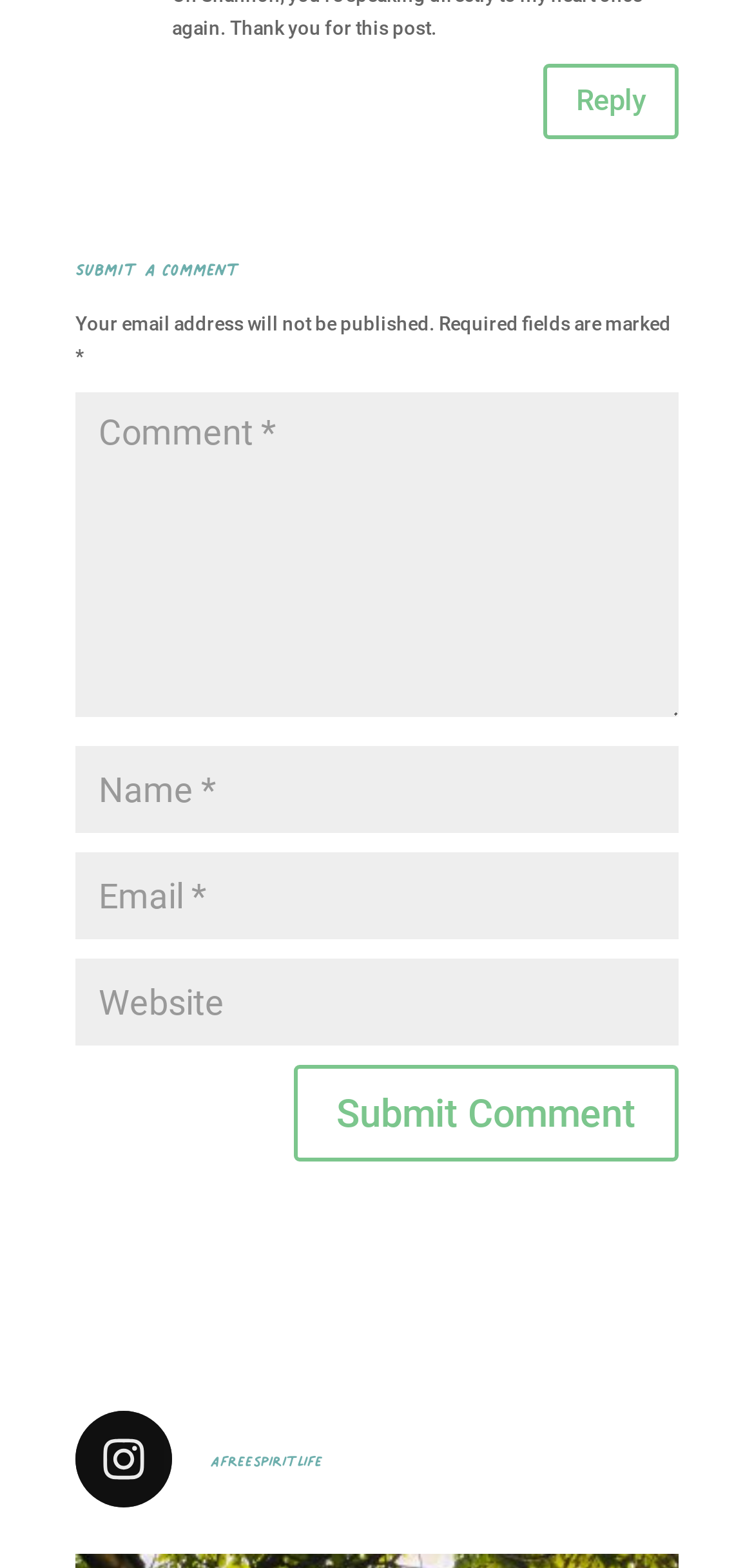Give a one-word or short phrase answer to this question: 
What is the purpose of the webpage?

Submit a comment